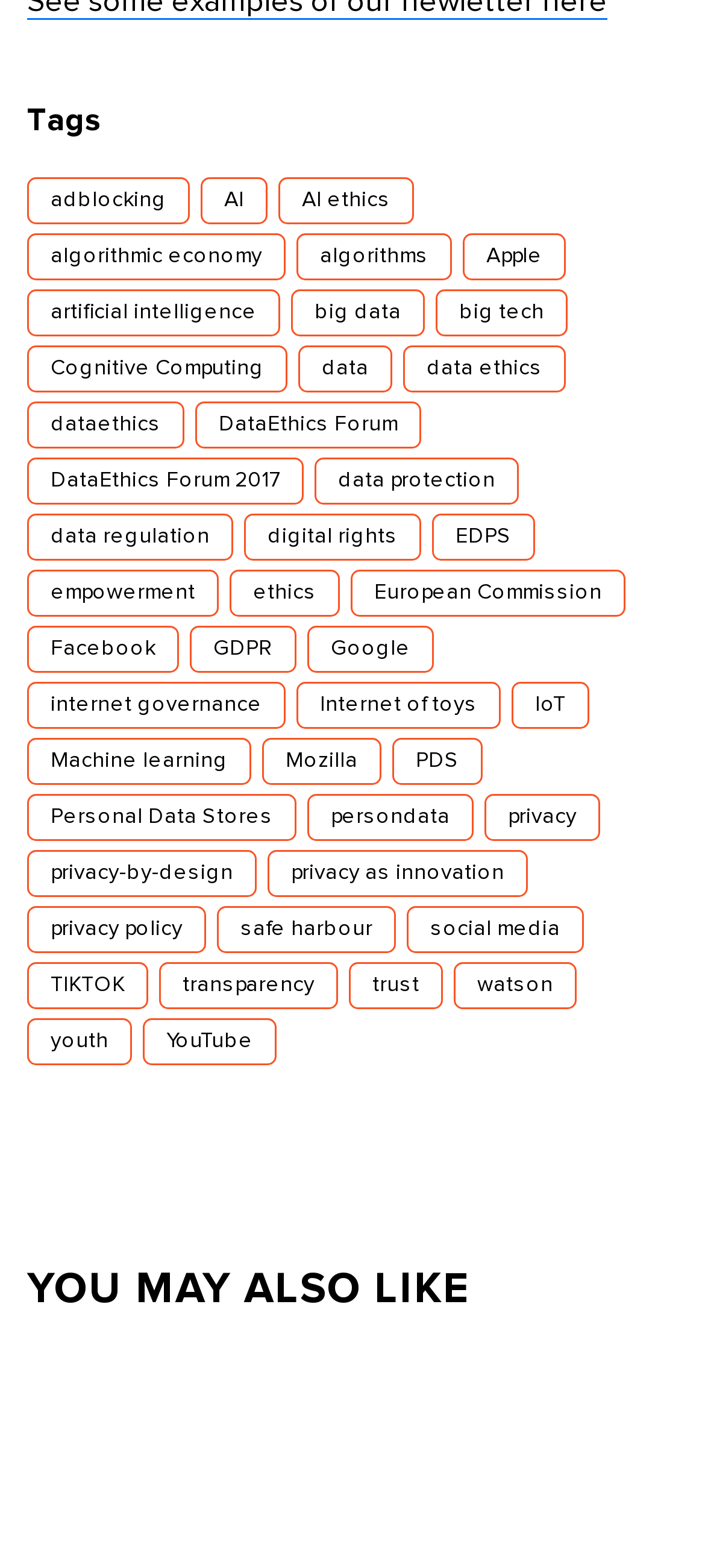Provide a one-word or short-phrase answer to the question:
How many topics are related to data on this webpage?

7